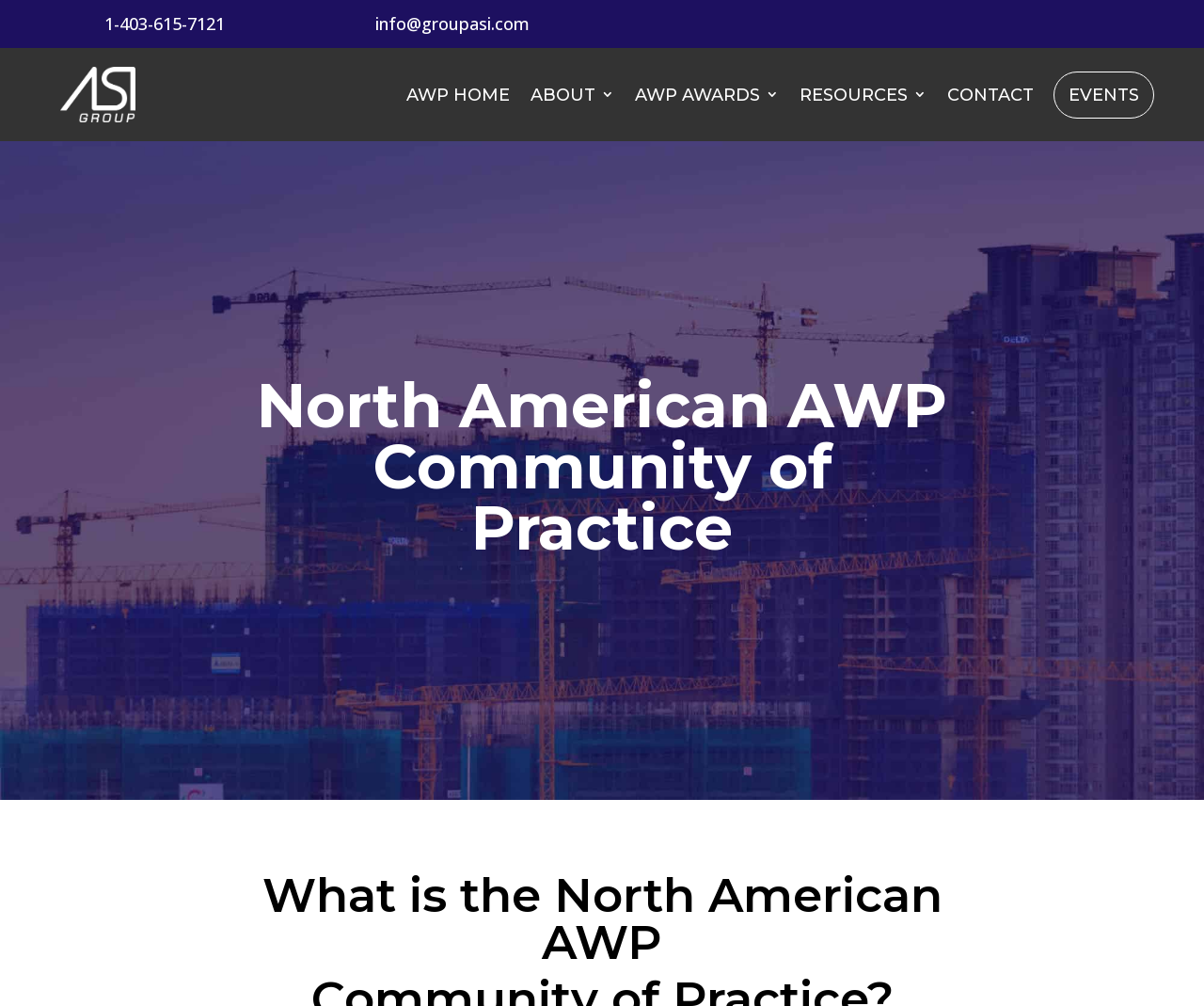Please locate the bounding box coordinates of the element that should be clicked to achieve the given instruction: "Go to AWP HOME page".

[0.338, 0.078, 0.423, 0.118]